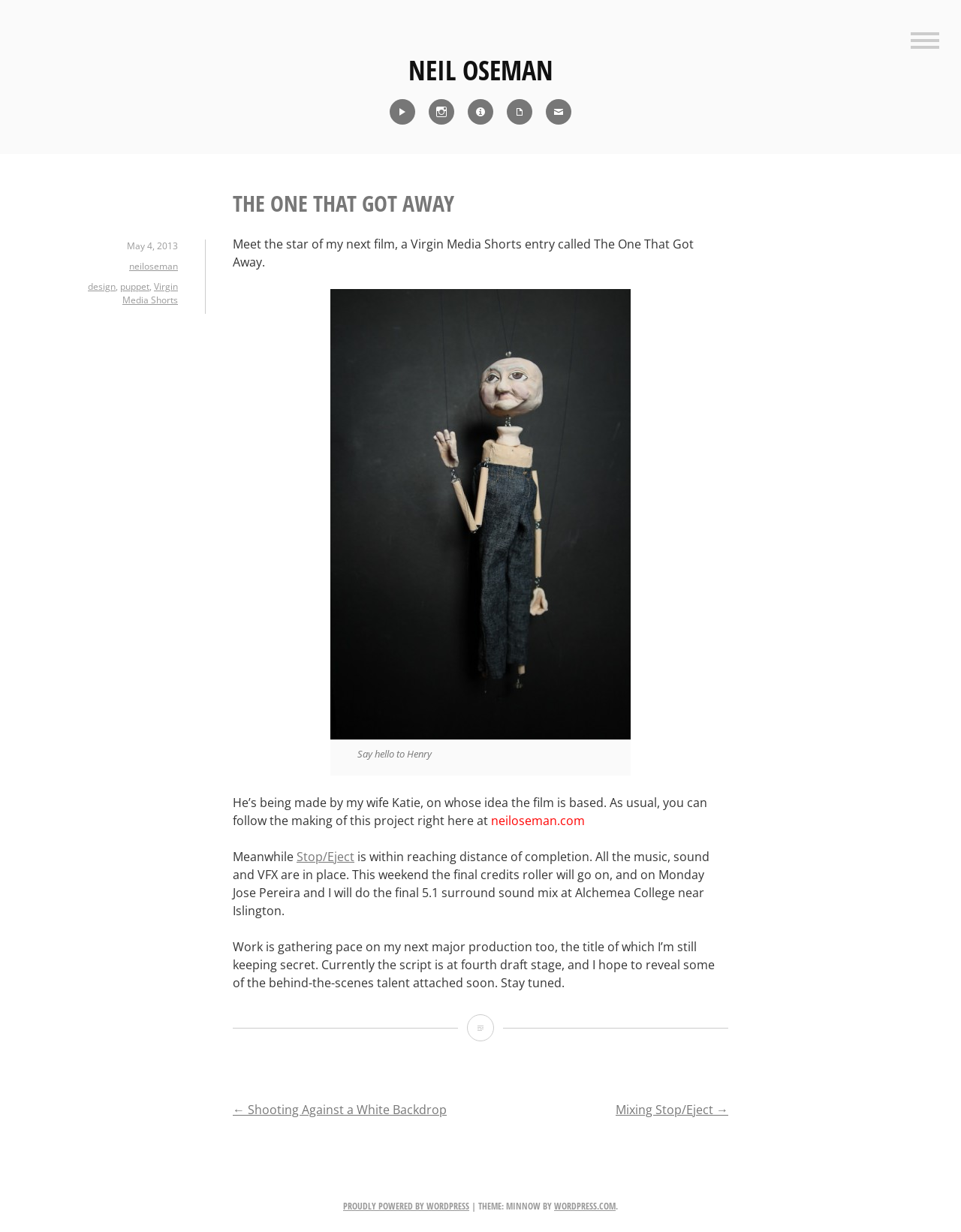Provide the bounding box for the UI element matching this description: "Proudly powered by WordPress".

[0.357, 0.974, 0.488, 0.984]